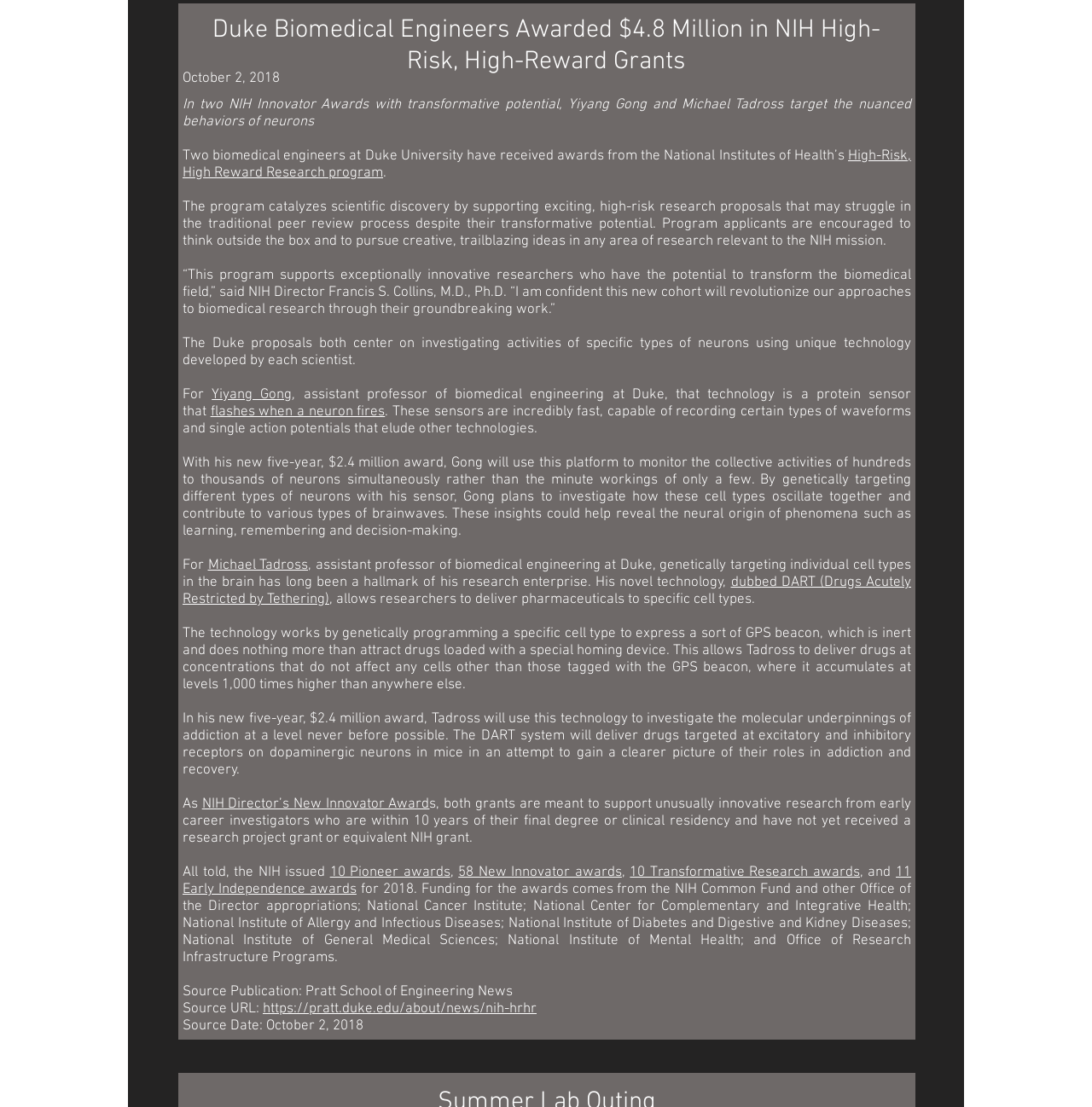What is the date of the news article?
Please give a detailed and elaborate answer to the question based on the image.

I found the date of the news article by looking at the last paragraph, which mentions 'Source Date: October 2, 2018'.